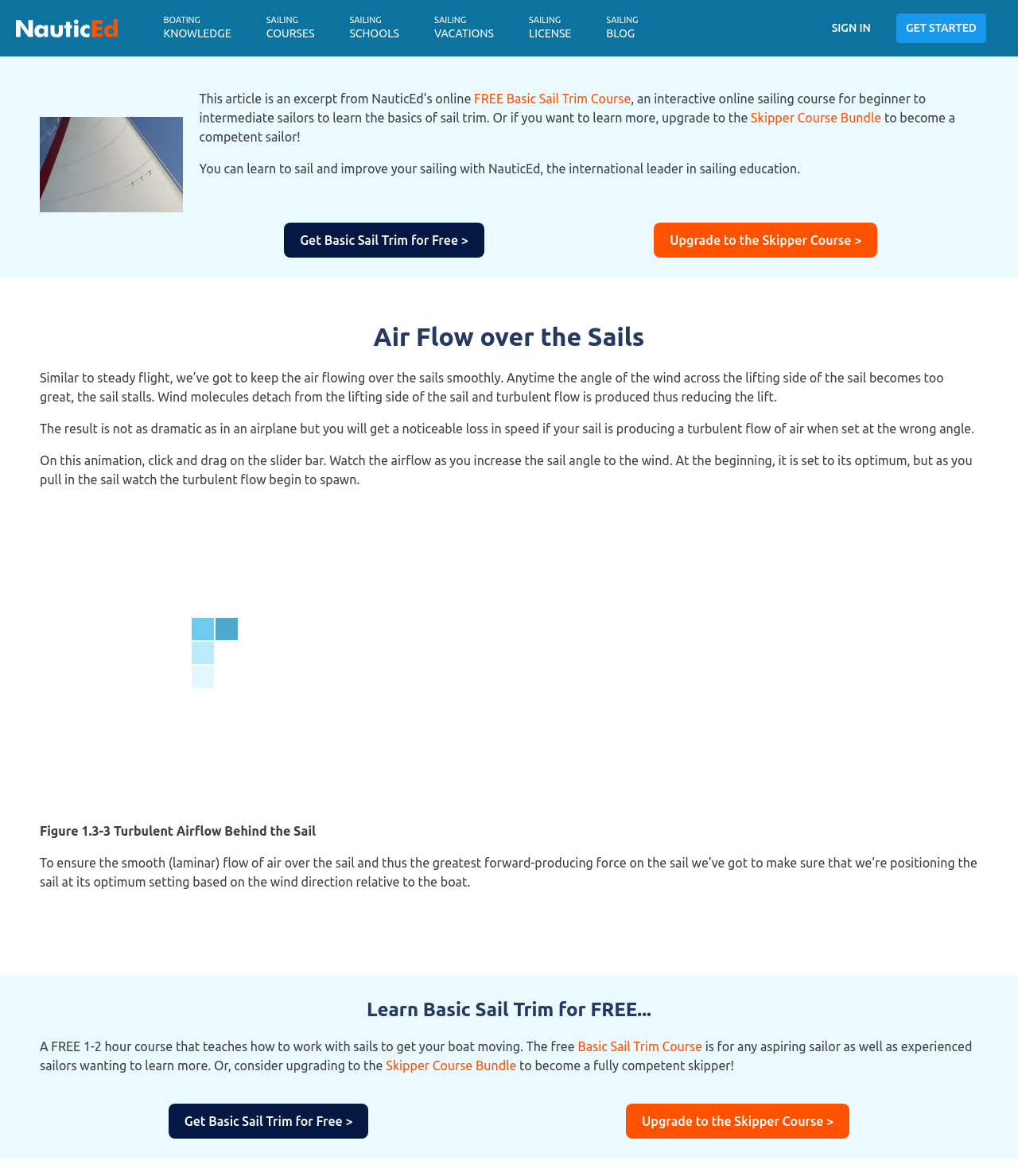Please give a one-word or short phrase response to the following question: 
How many links are there in the top navigation menu?

6